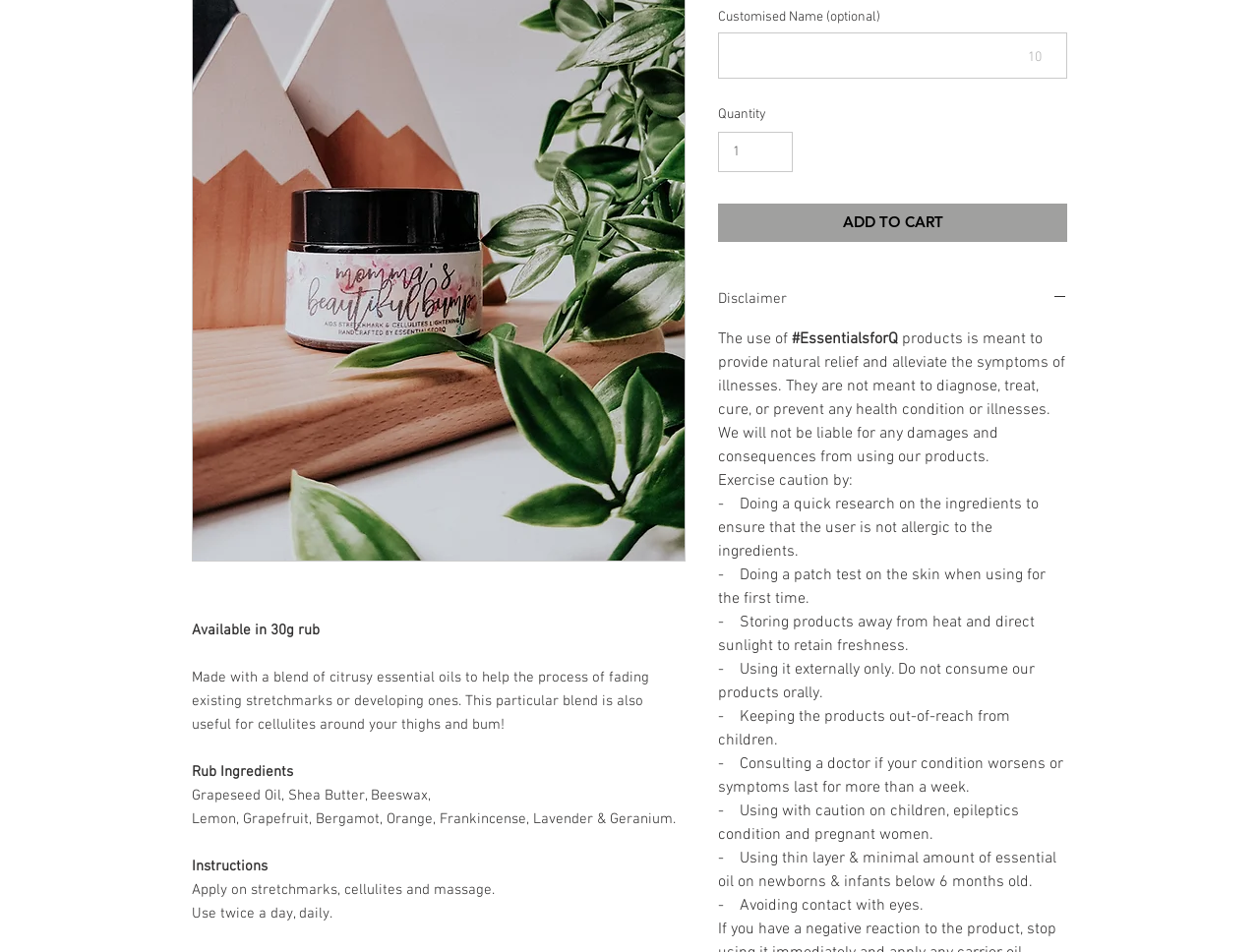Identify the bounding box for the described UI element. Provide the coordinates in (top-left x, top-left y, bottom-right x, bottom-right y) format with values ranging from 0 to 1: Uncategorized

None